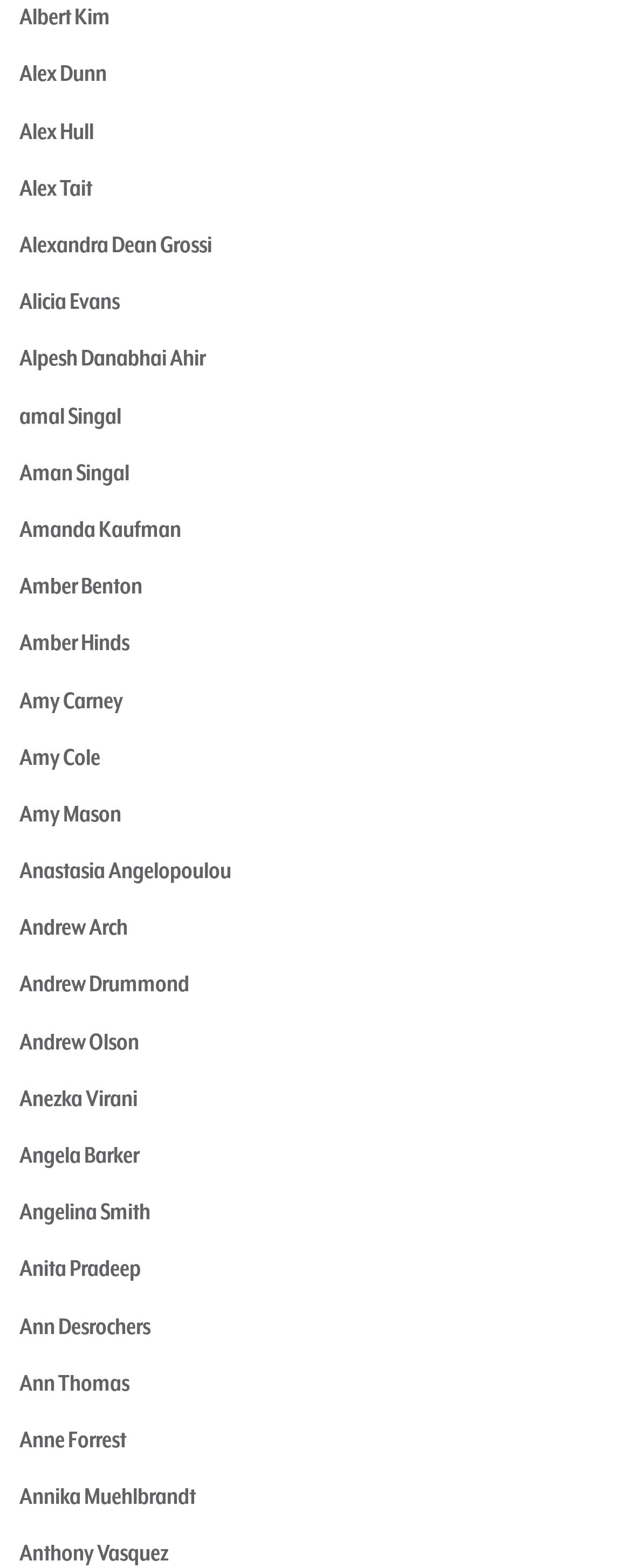Please find the bounding box coordinates of the element that you should click to achieve the following instruction: "Check out Amy Carney's information". The coordinates should be presented as four float numbers between 0 and 1: [left, top, right, bottom].

[0.031, 0.436, 0.195, 0.456]